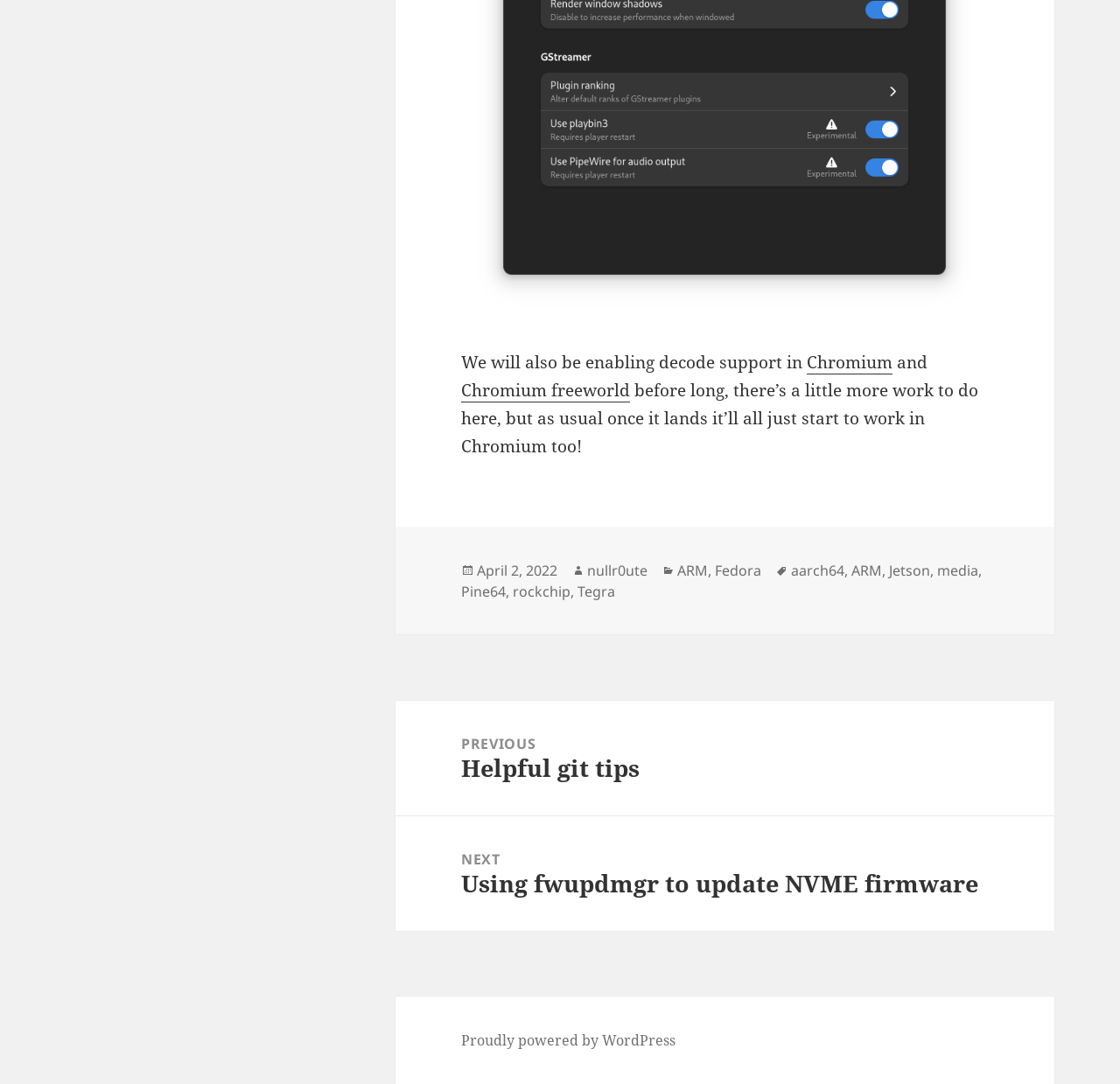Determine the bounding box coordinates of the clickable element necessary to fulfill the instruction: "Go to nullr0ute's homepage". Provide the coordinates as four float numbers within the 0 to 1 range, i.e., [left, top, right, bottom].

[0.524, 0.517, 0.578, 0.536]